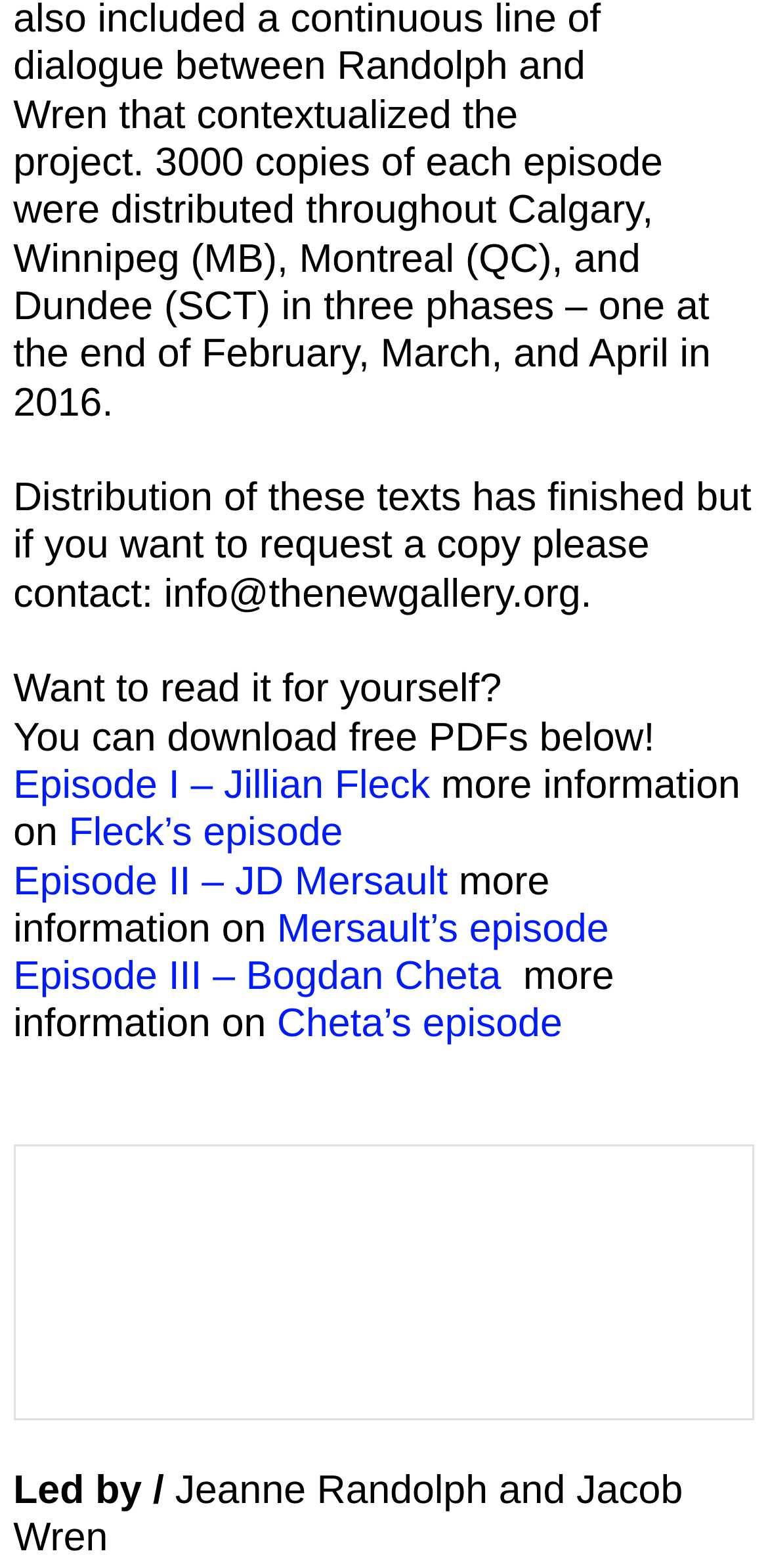How many episodes are available for download?
Please provide a detailed answer to the question.

I counted the number of link elements with episode titles, which are 'Episode I – Jillian Fleck', 'Episode II – JD Mersault', and 'Episode III – Bogdan Cheta'. There are three episodes available for download.